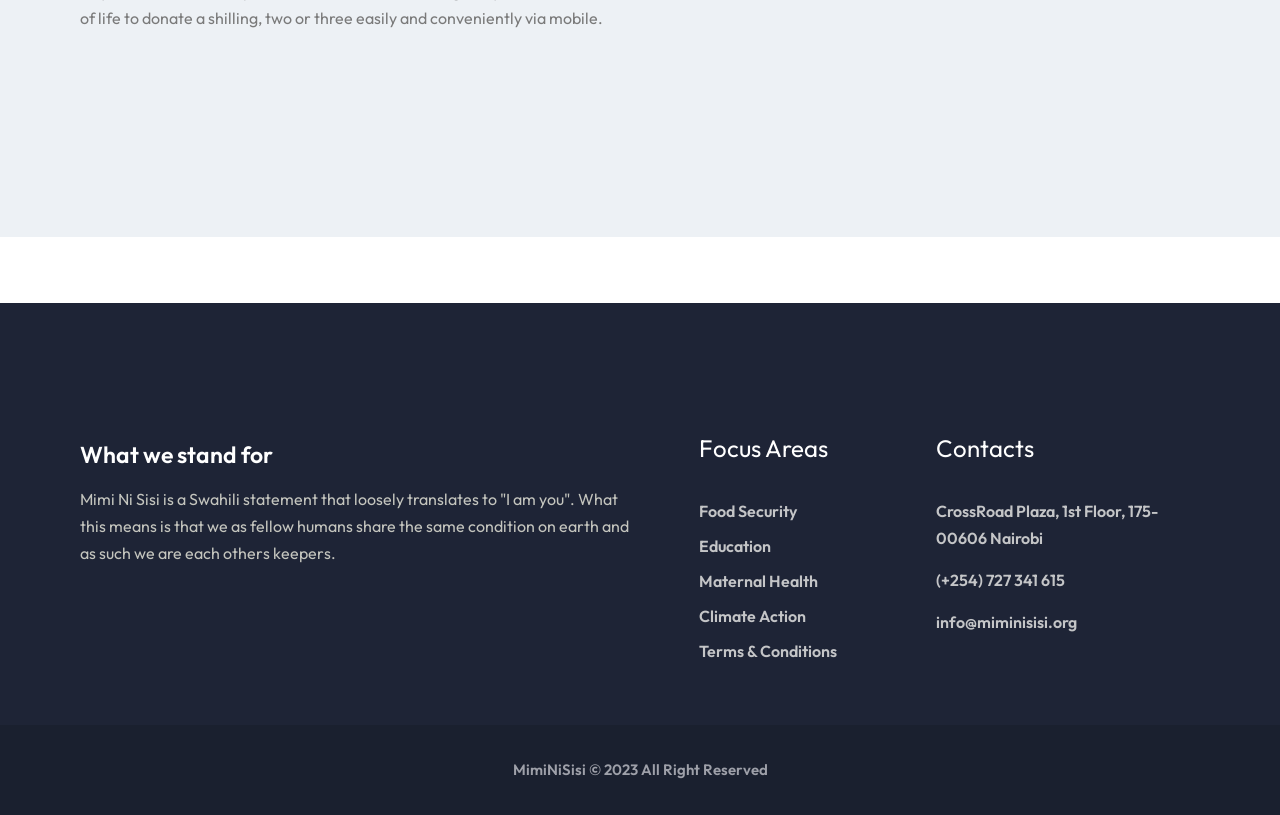How can I contact Mimi Ni Sisi?
Using the visual information, answer the question in a single word or phrase.

Phone or email